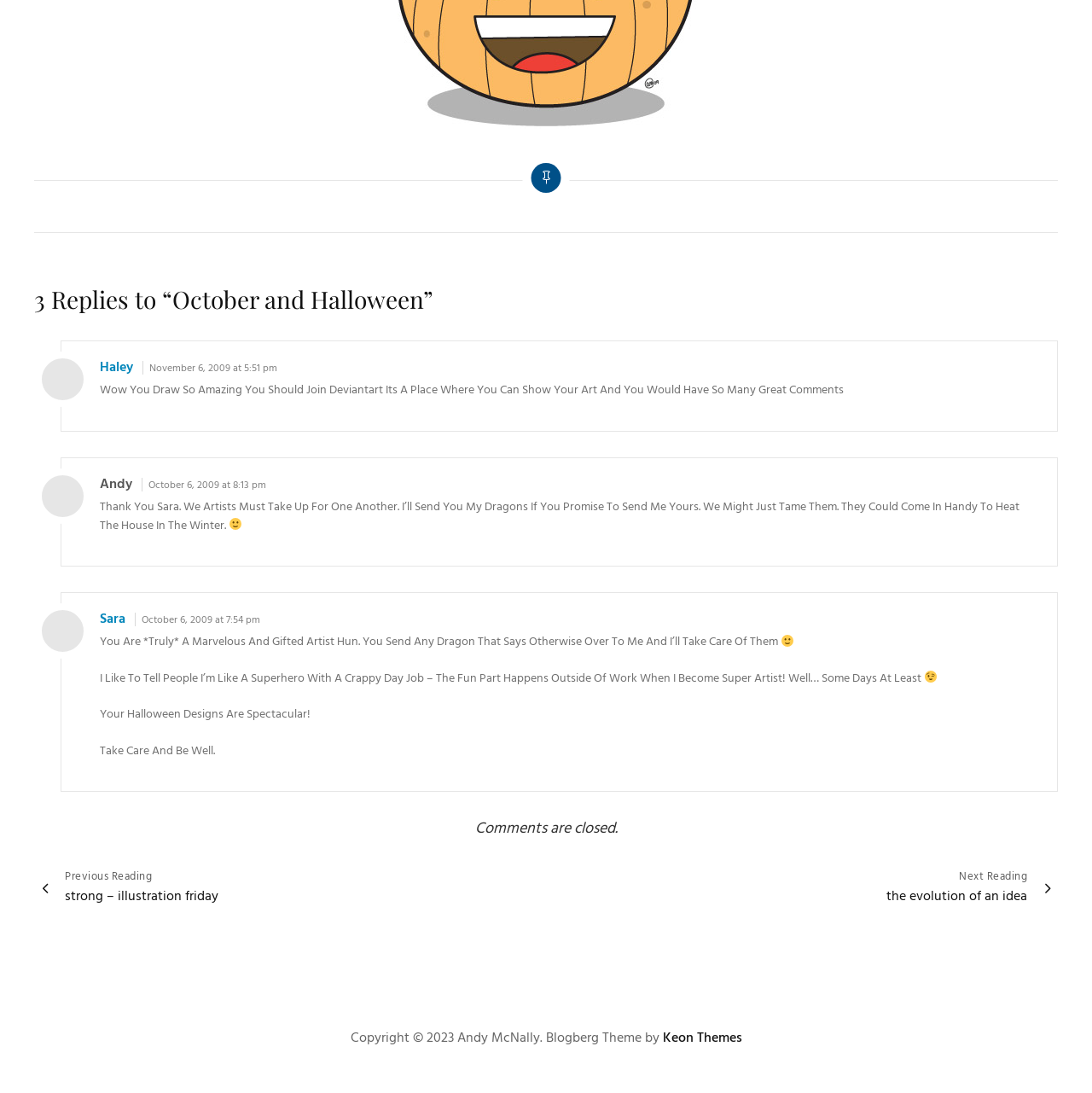Use a single word or phrase to respond to the question:
How many replies are there to the post 'October and Halloween'?

3